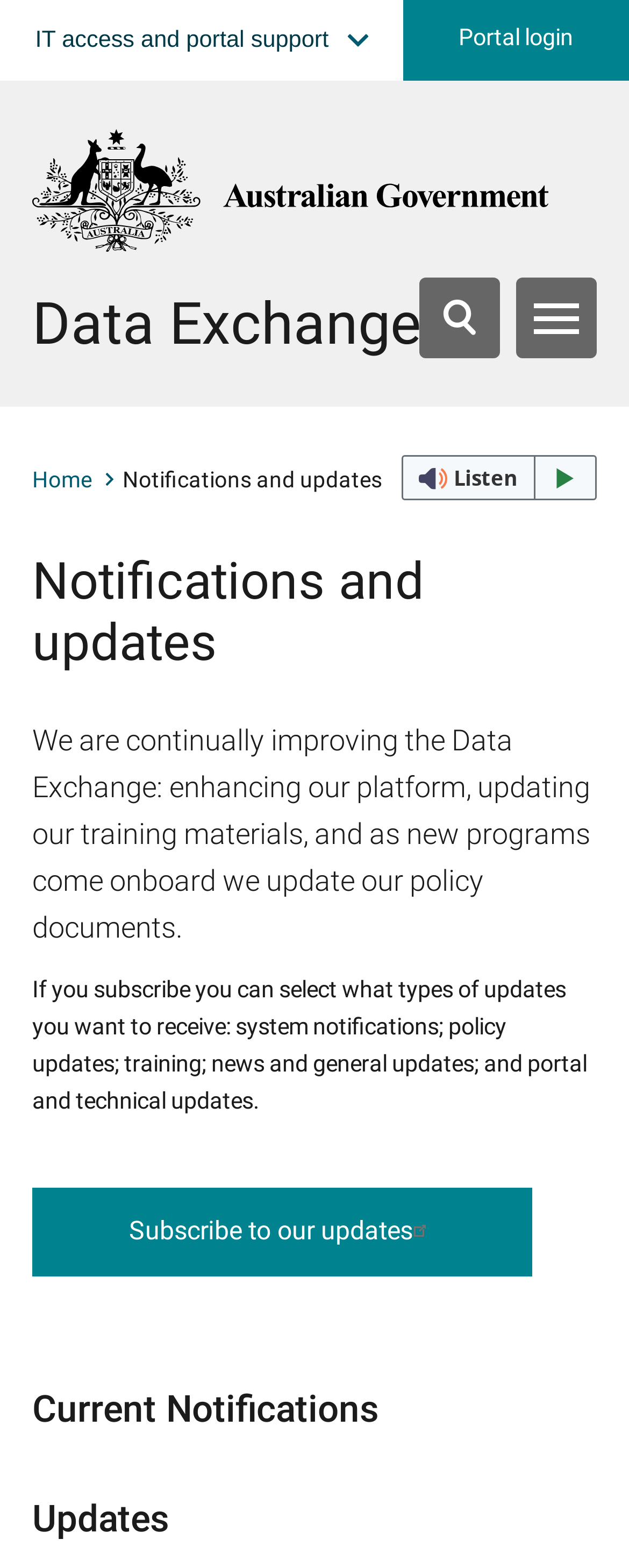Please locate the bounding box coordinates of the element's region that needs to be clicked to follow the instruction: "Login to portal". The bounding box coordinates should be provided as four float numbers between 0 and 1, i.e., [left, top, right, bottom].

[0.64, 0.0, 1.0, 0.051]